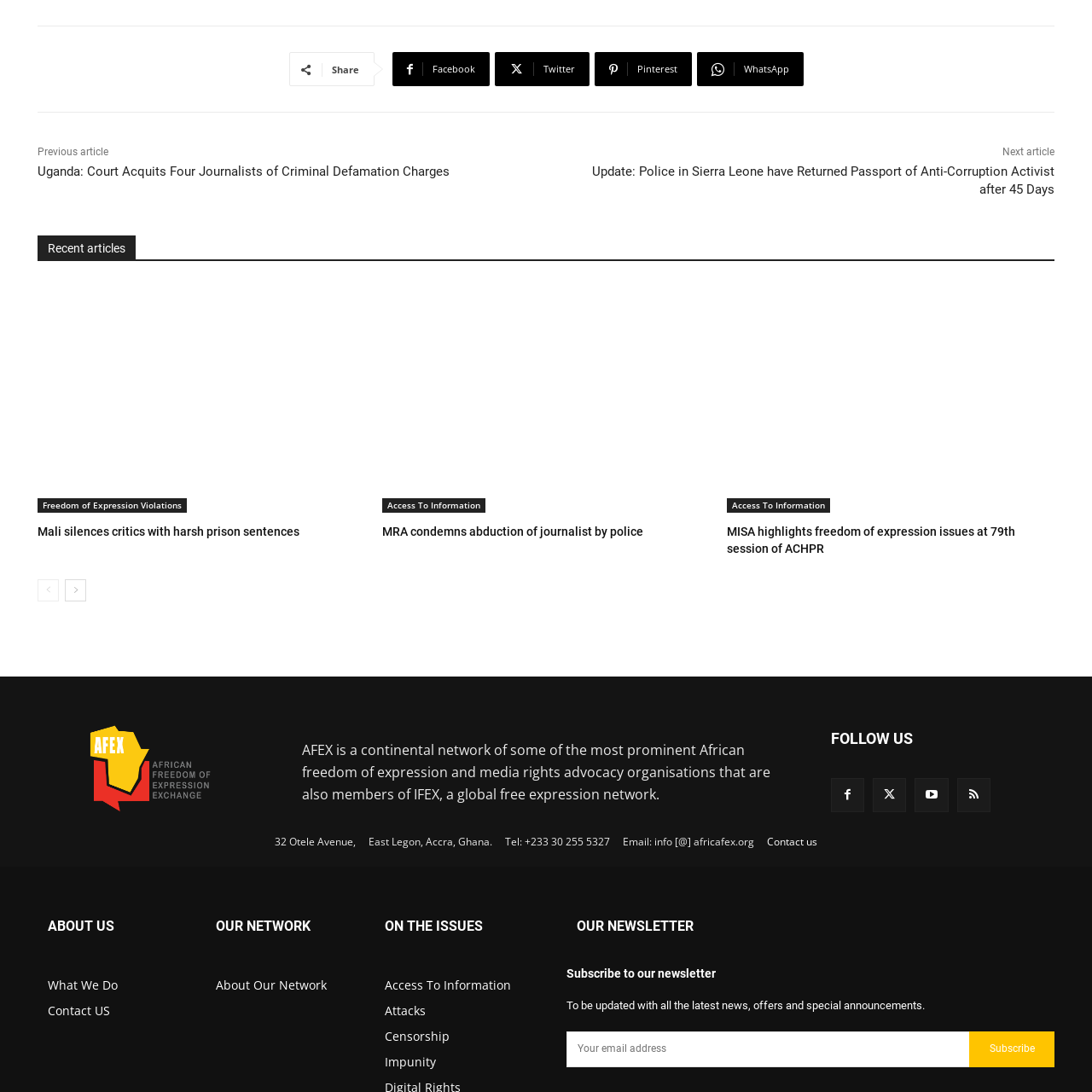How many social media platforms can you follow AFEX on?
Give a single word or phrase answer based on the content of the image.

4